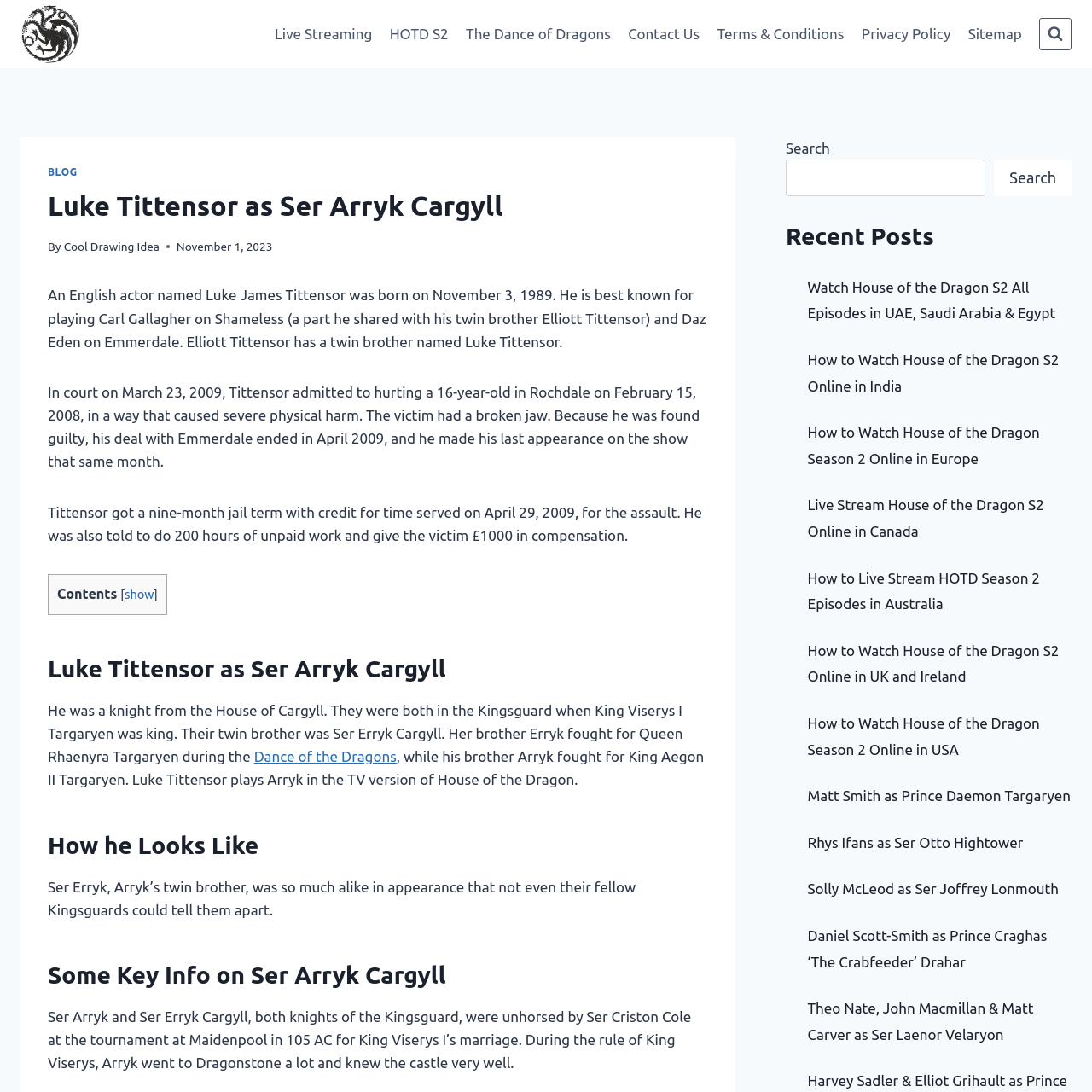Answer succinctly with a single word or phrase:
What is Luke Tittensor's birthdate?

November 3, 1989